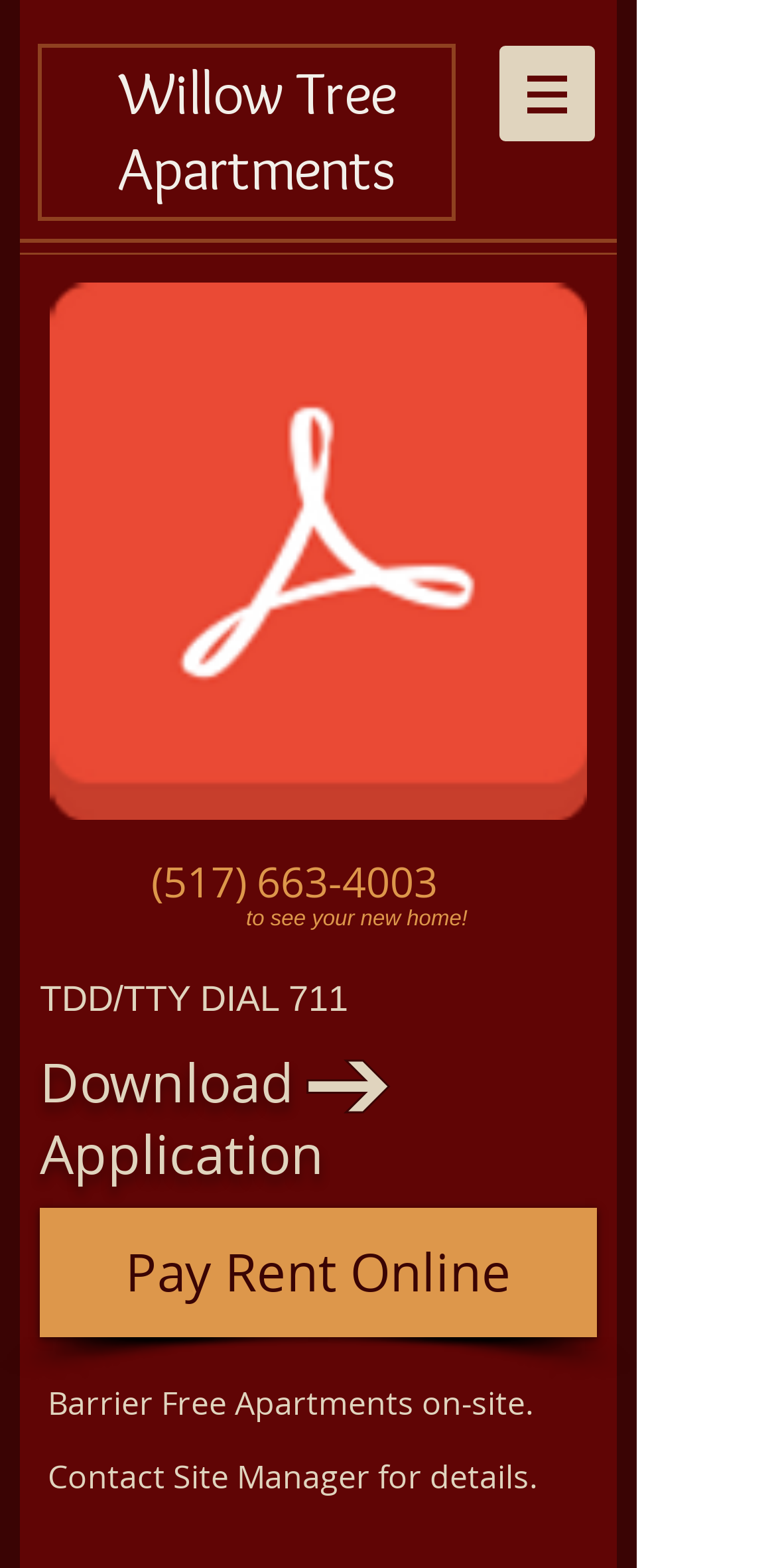Given the description: "©2024 by National Biodiversity Teach-in.", determine the bounding box coordinates of the UI element. The coordinates should be formatted as four float numbers between 0 and 1, [left, top, right, bottom].

None